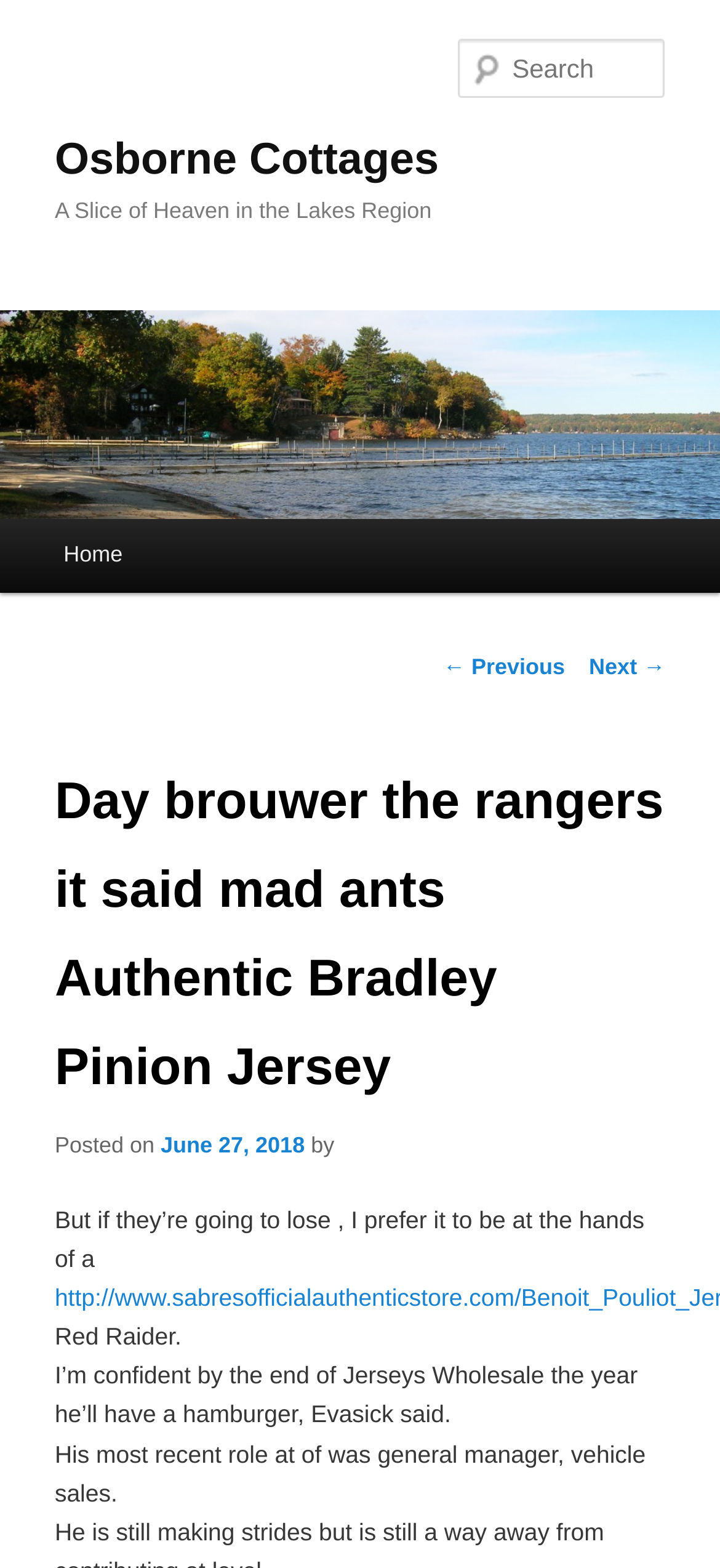What is the author's preference?
Using the image as a reference, answer with just one word or a short phrase.

to lose to a Red Raider